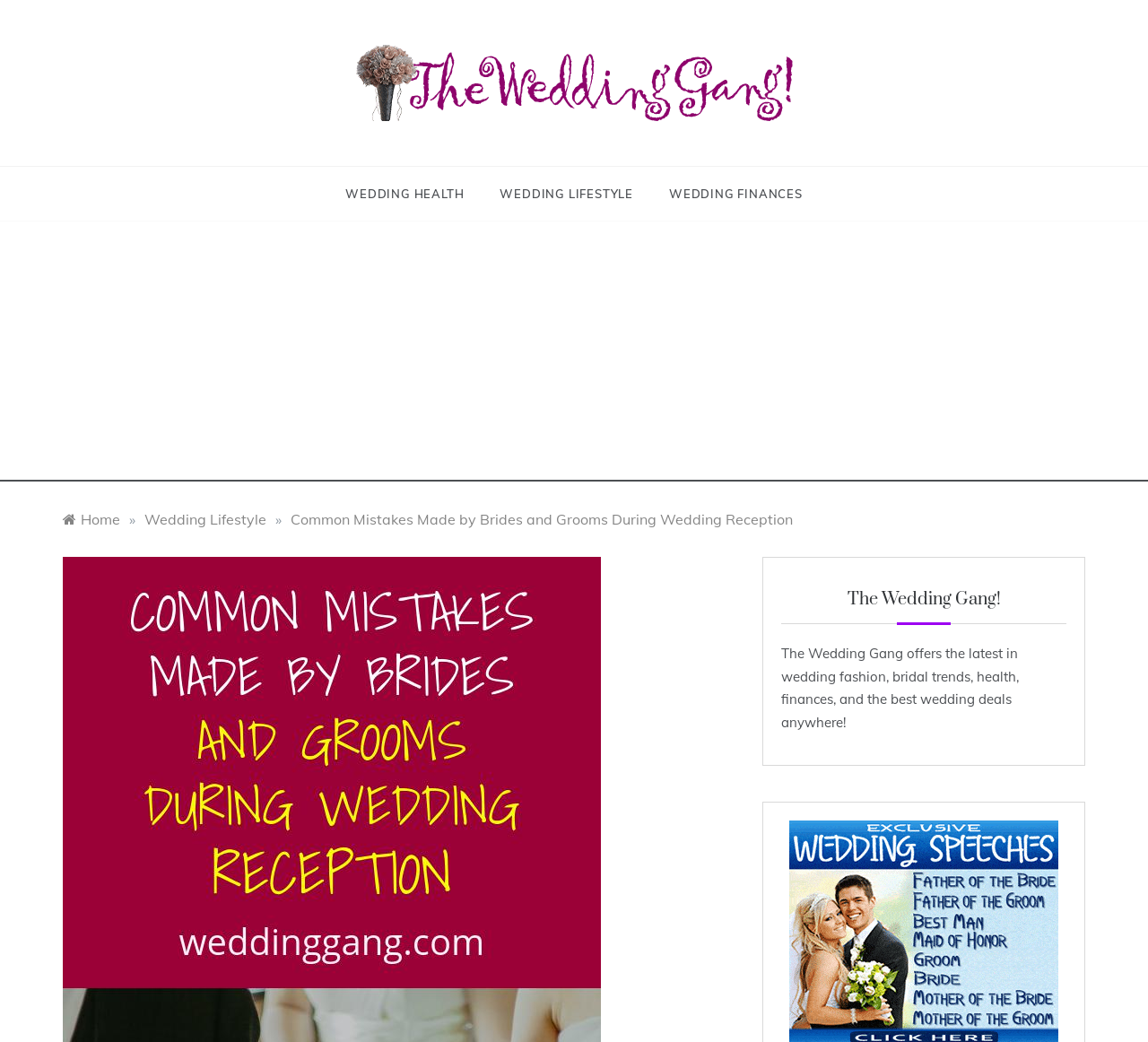What is the topic of the current webpage?
Please provide a comprehensive and detailed answer to the question.

The topic of the current webpage can be inferred from the breadcrumb navigation and the heading elements, which suggest that the page is about common mistakes made by brides and grooms during wedding reception.